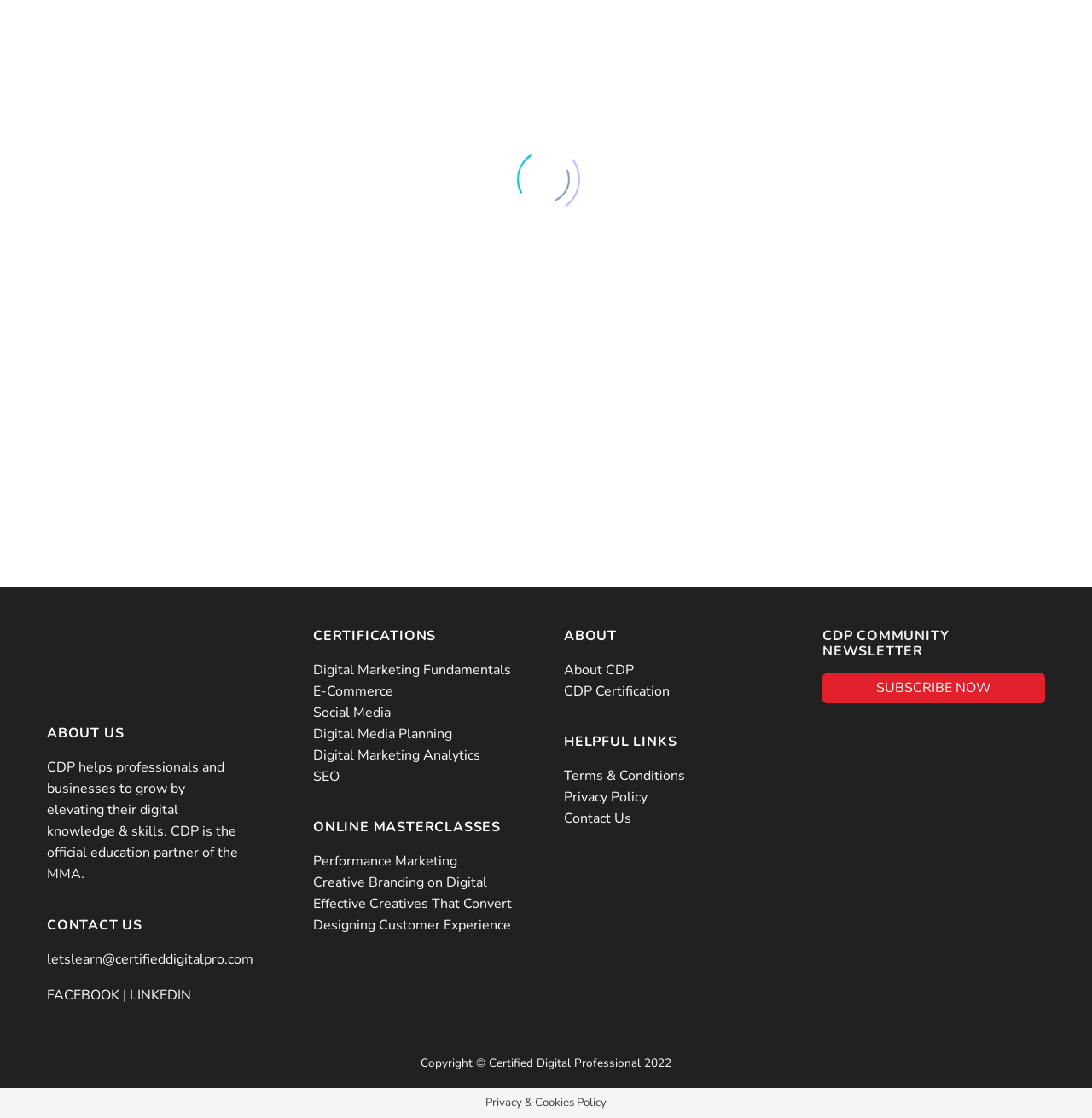Locate the bounding box coordinates of the element that should be clicked to execute the following instruction: "Learn more about 'Digital Marketing Fundamentals'".

[0.287, 0.654, 0.468, 0.671]